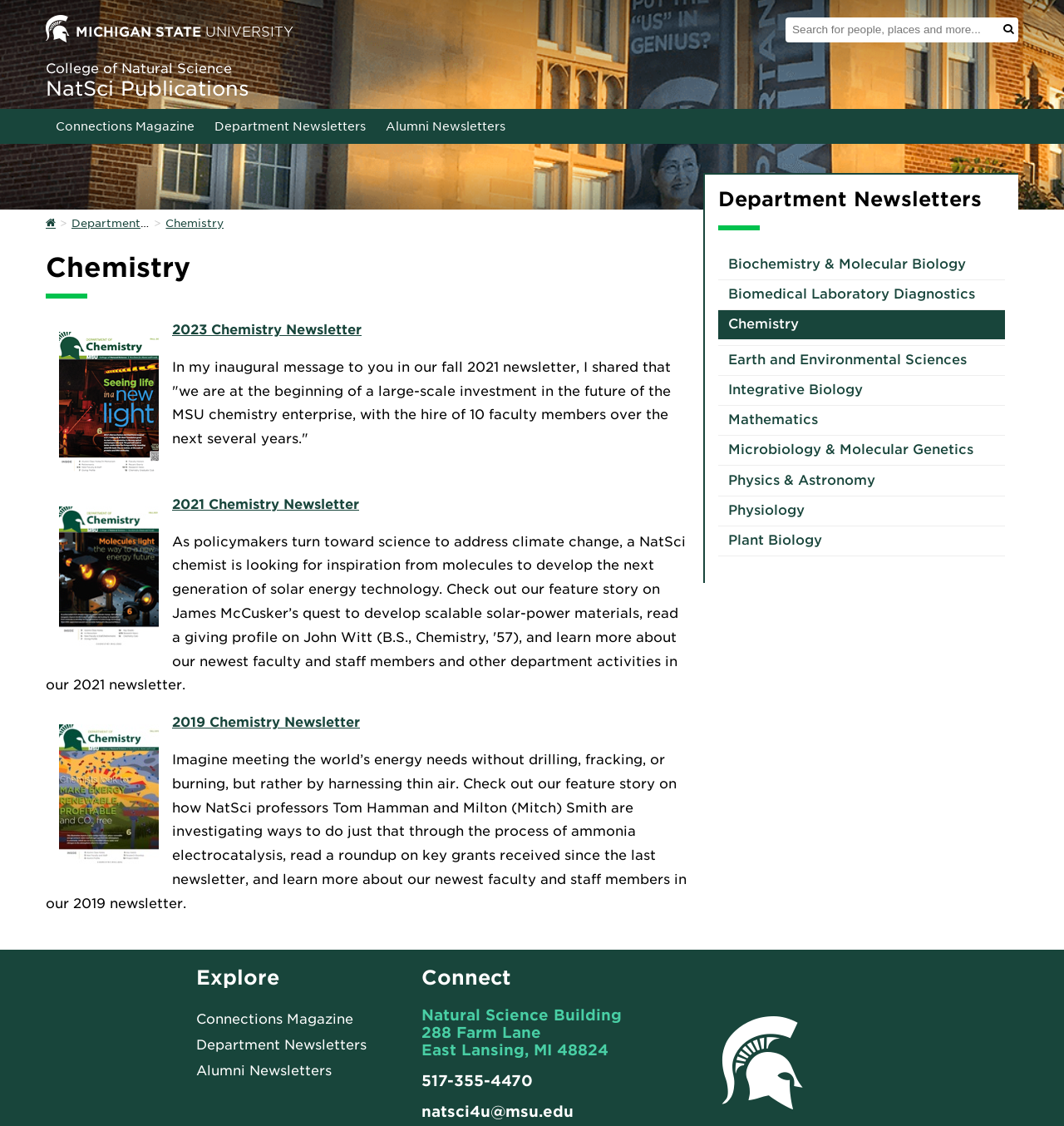Highlight the bounding box coordinates of the element you need to click to perform the following instruction: "Explore the Department Newsletters."

[0.675, 0.167, 0.945, 0.204]